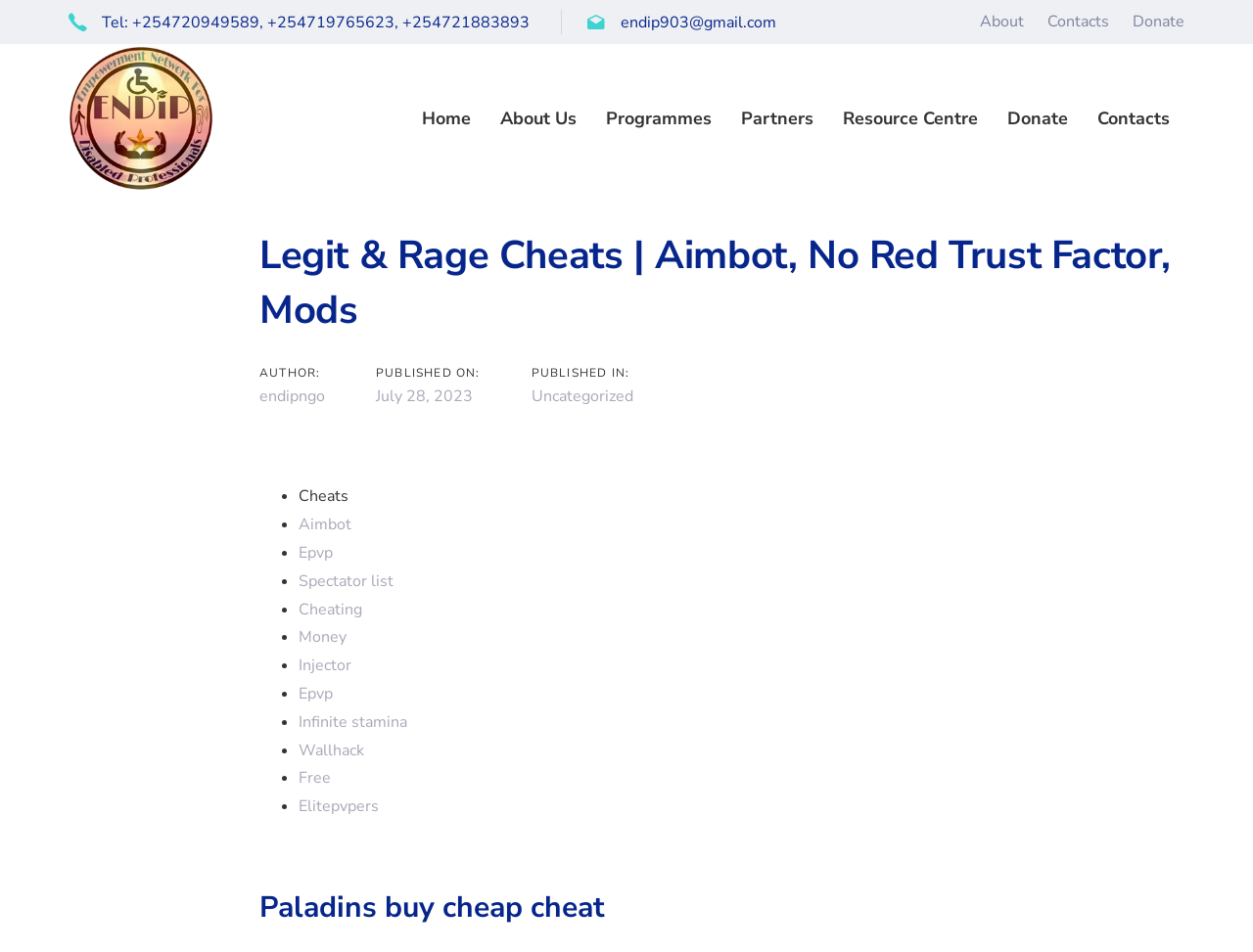What is the phone number?
Please analyze the image and answer the question with as much detail as possible.

I found the phone number by looking at the heading element with the text 'Tel: +254720949589, +254719765623, +254721883893' which is located at the top of the webpage.